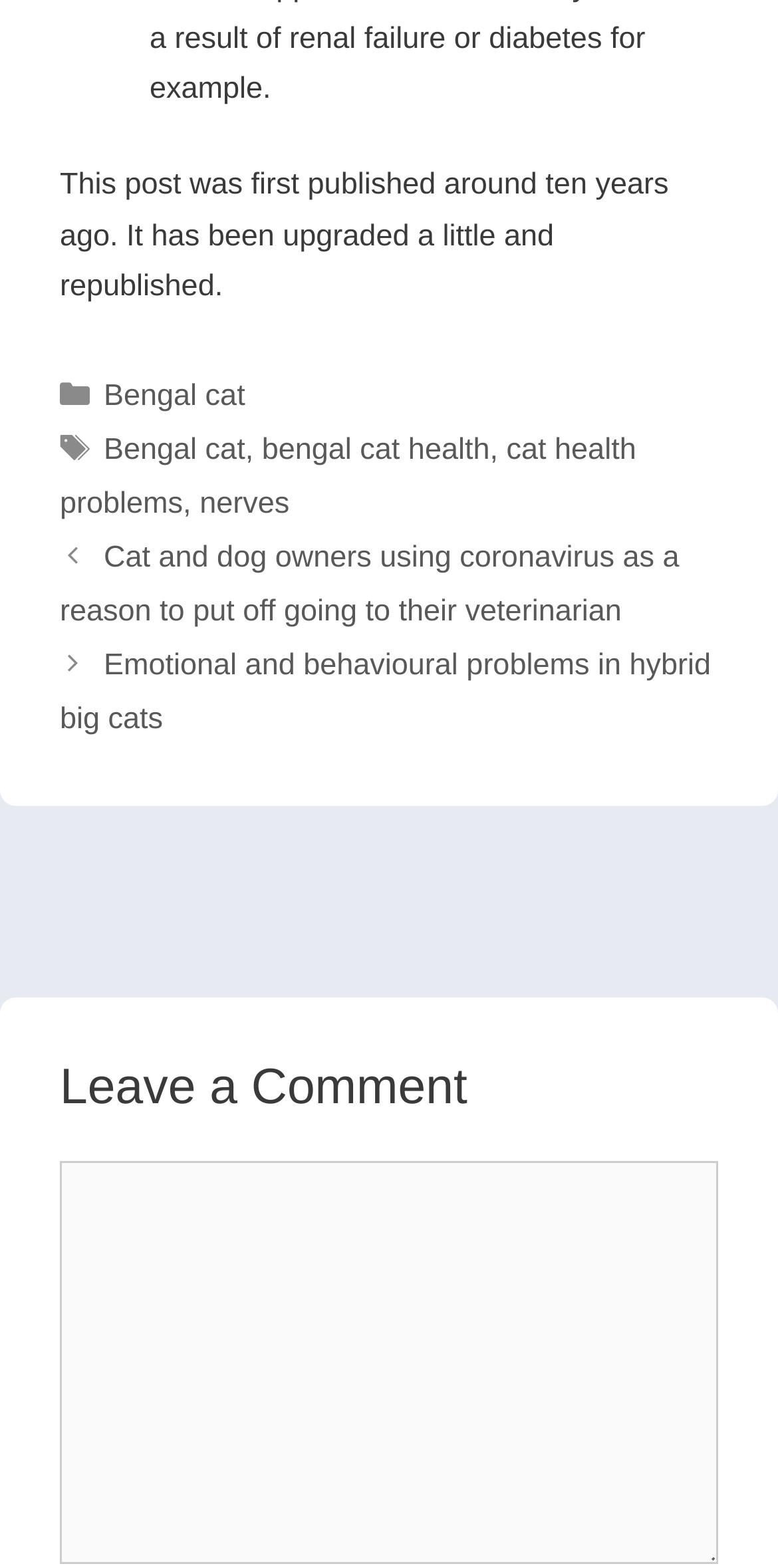Please determine the bounding box coordinates of the element's region to click for the following instruction: "Leave a comment".

[0.077, 0.741, 0.923, 0.998]